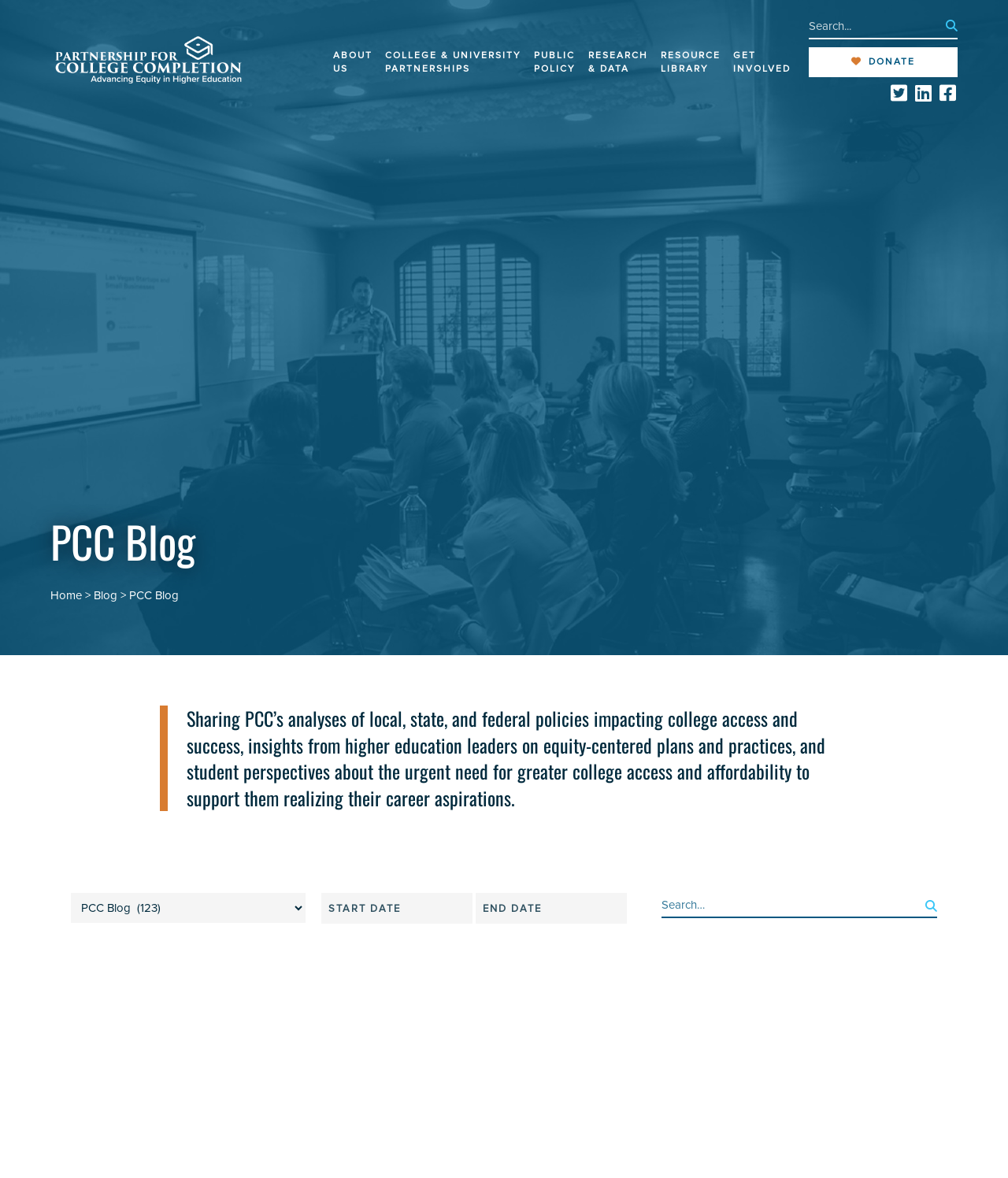What is the logo of the Partnership for College Completion?
Using the image as a reference, give a one-word or short phrase answer.

Partnership for College Completion 2021 logo white